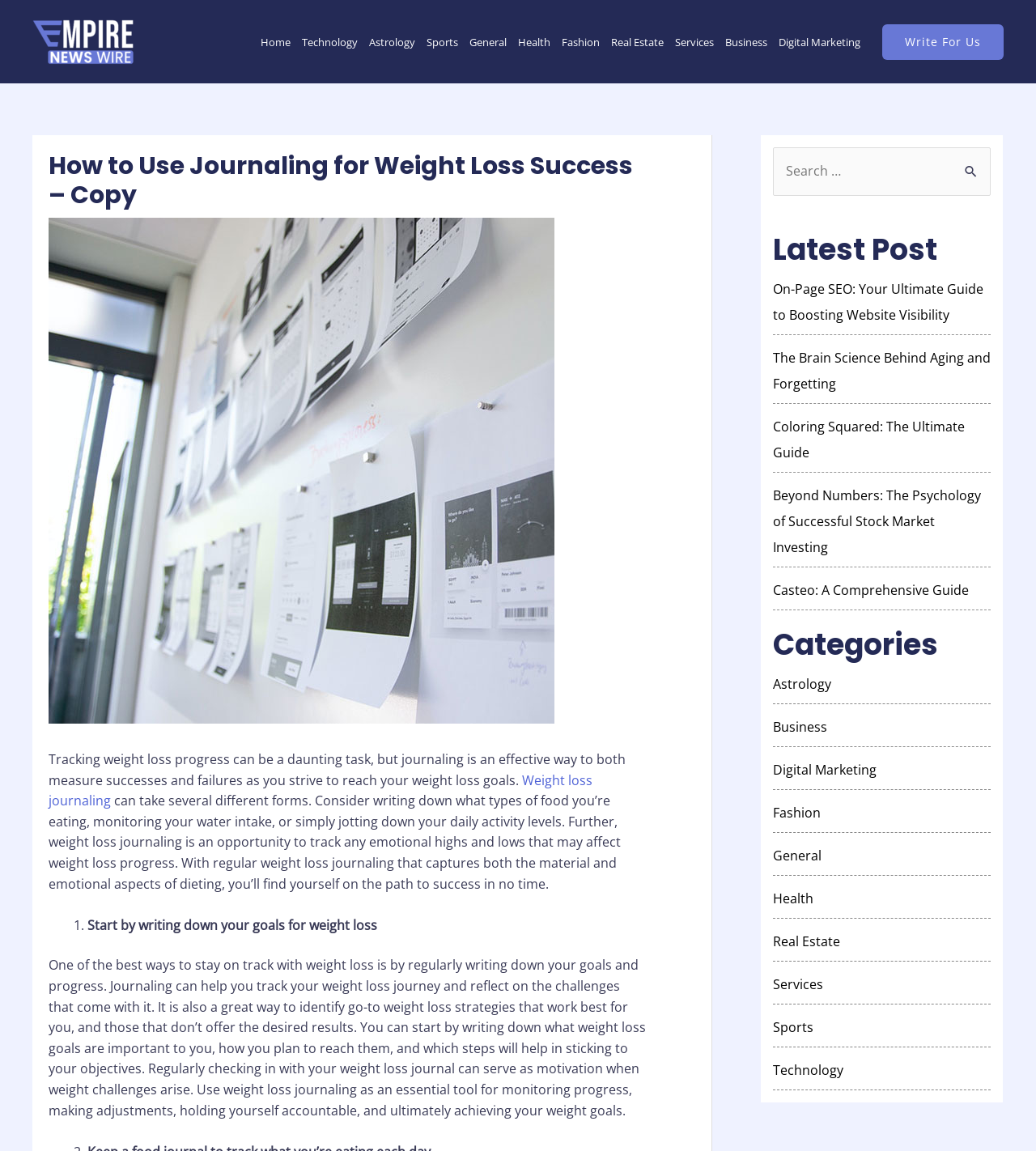Provide a brief response using a word or short phrase to this question:
What is the name of the website?

Empire News Wire